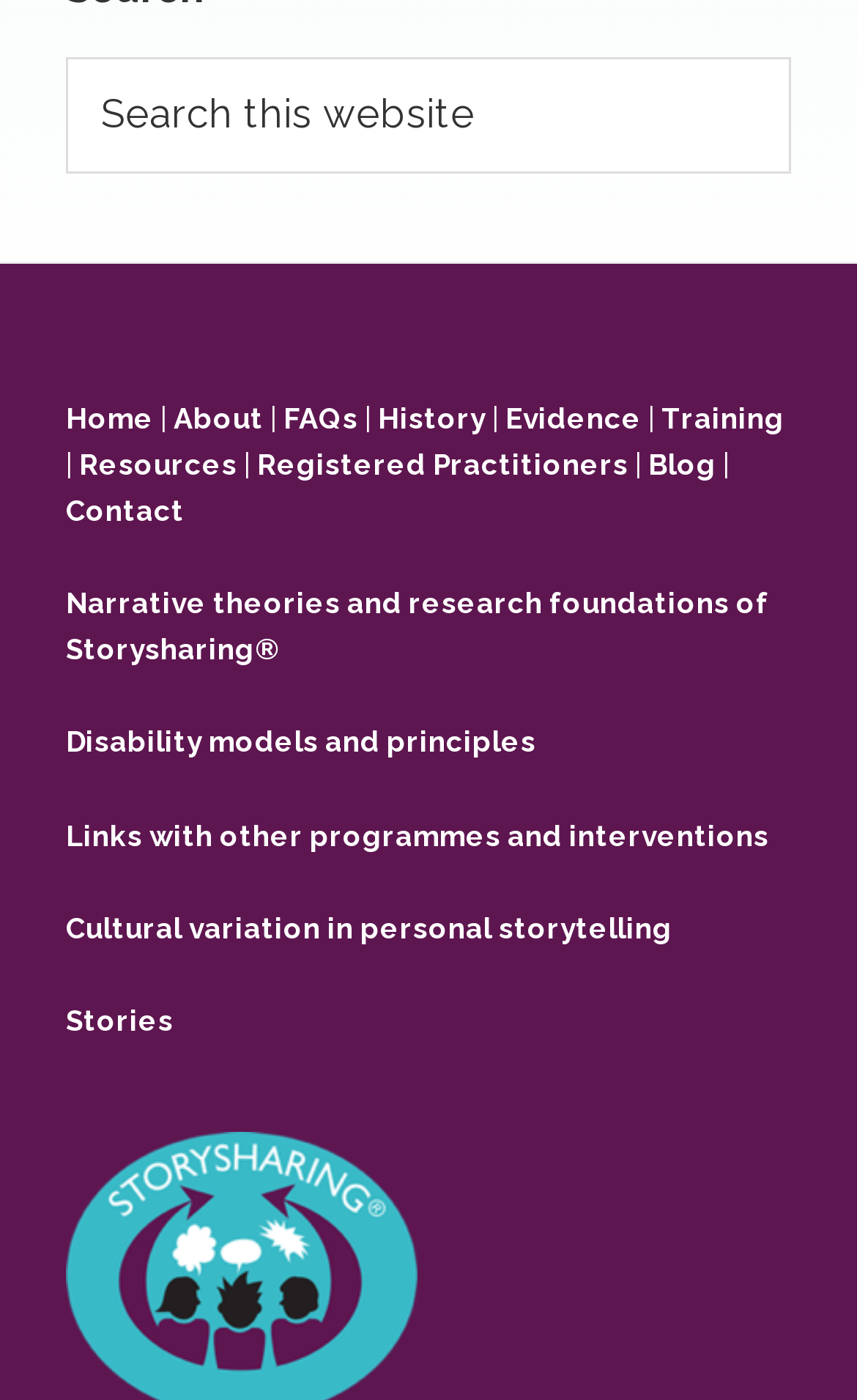Identify the bounding box coordinates of the area you need to click to perform the following instruction: "Show cookie details".

None